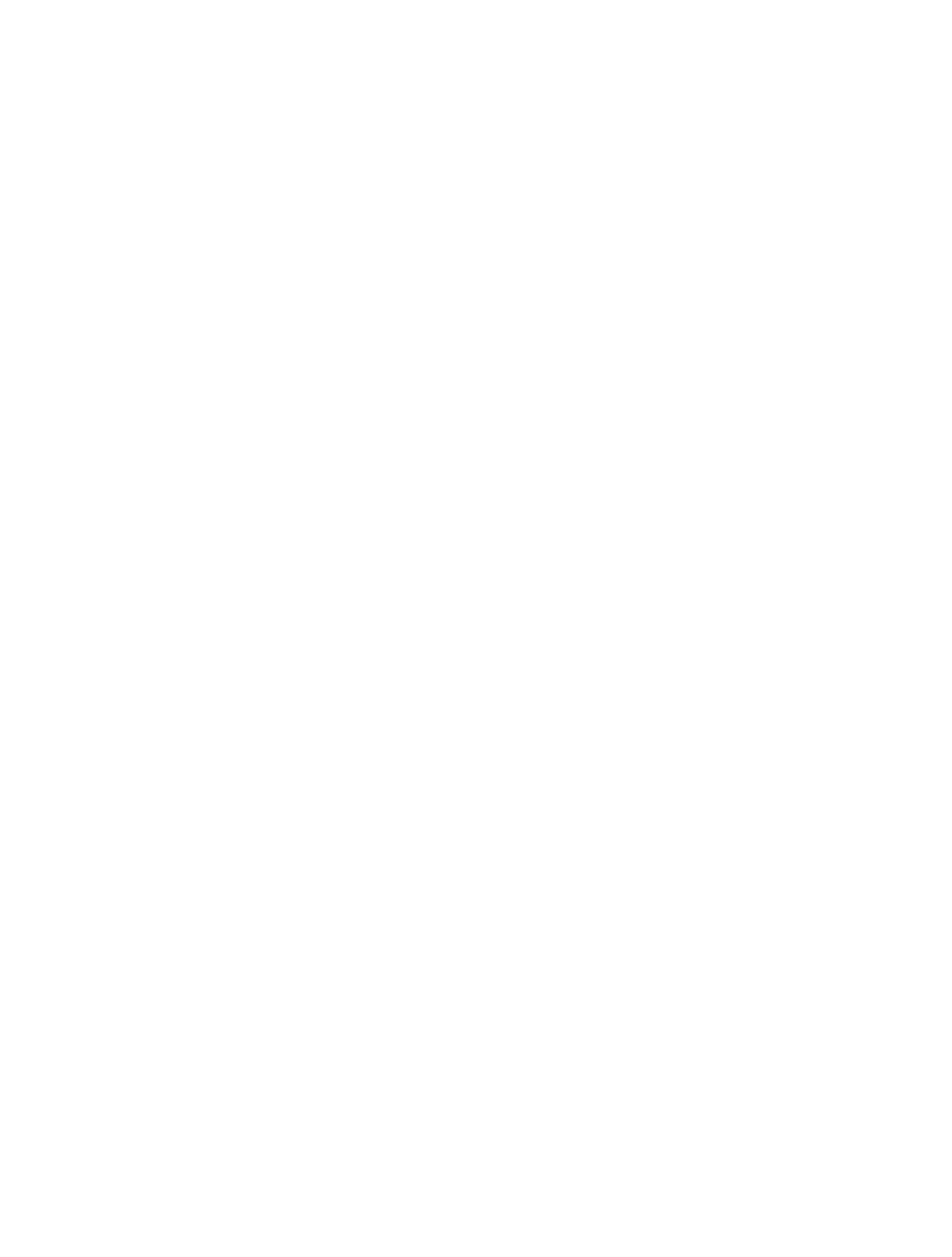What is the rating of Mercy Corps on Charity Navigator?
Examine the image and give a concise answer in one word or a short phrase.

87% 3-star